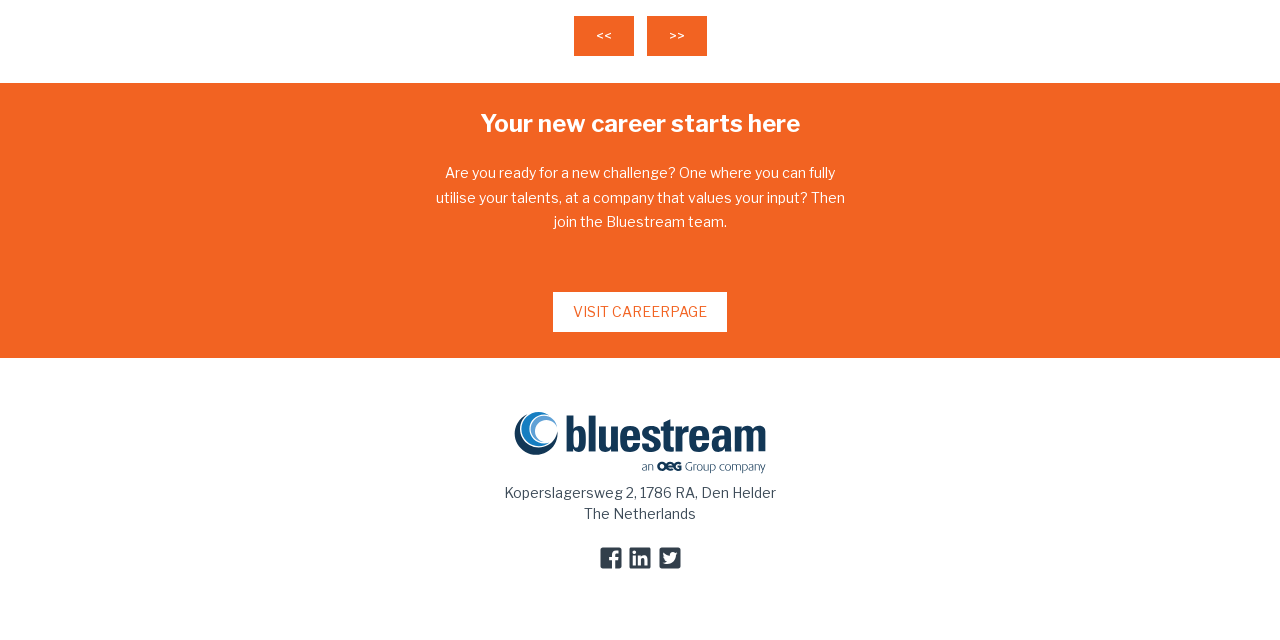Identify the bounding box of the HTML element described as: "VISIT careerpage".

[0.432, 0.455, 0.568, 0.518]